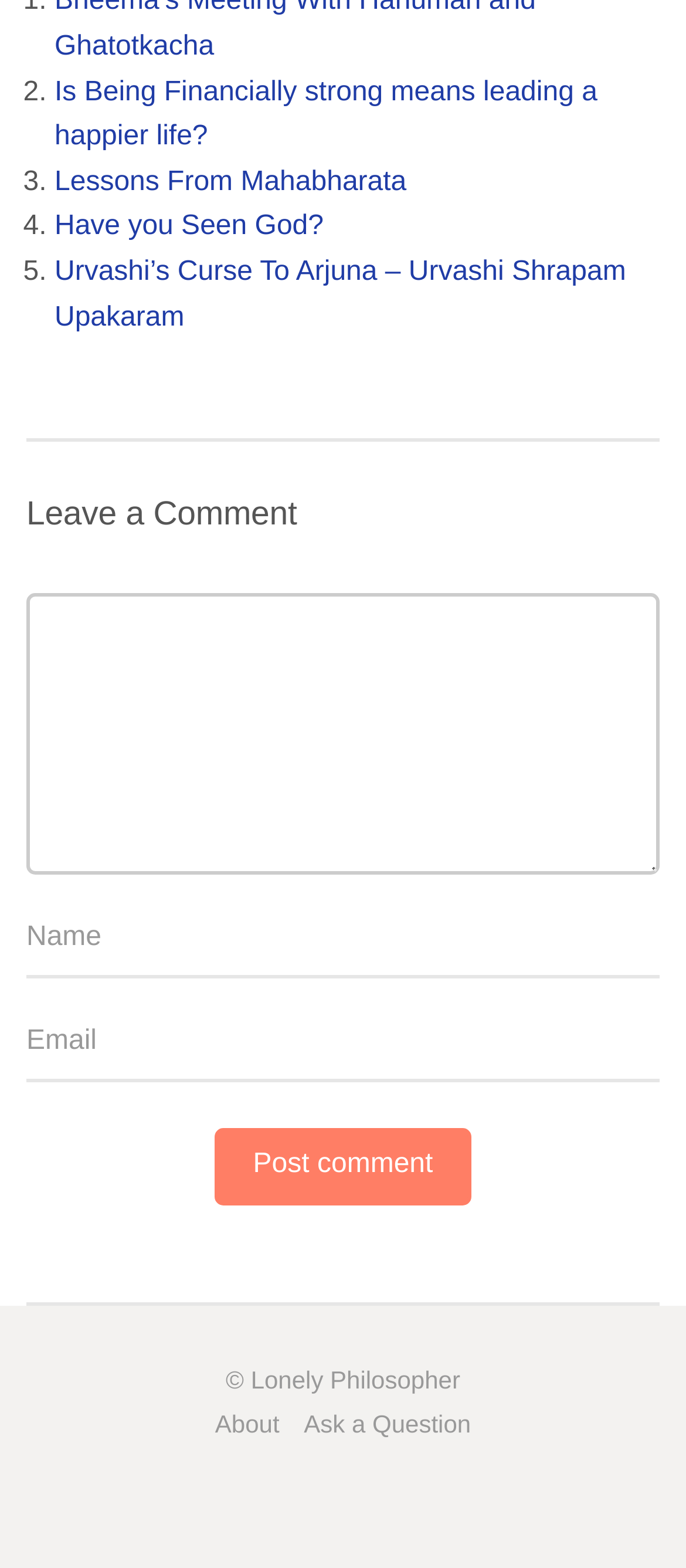Specify the bounding box coordinates of the region I need to click to perform the following instruction: "Click on the link 'Is Being Financially strong means leading a happier life?'". The coordinates must be four float numbers in the range of 0 to 1, i.e., [left, top, right, bottom].

[0.079, 0.049, 0.871, 0.097]